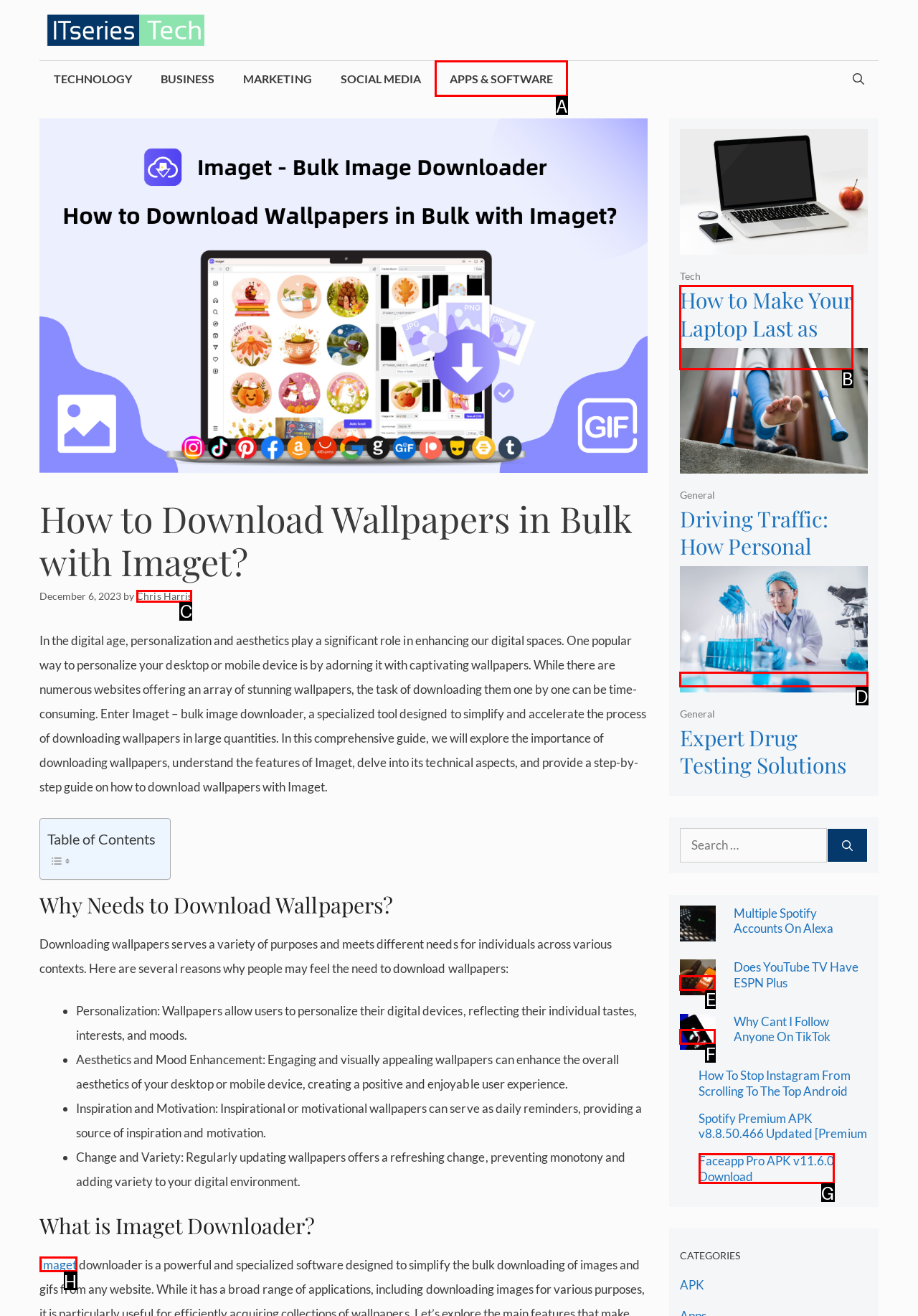Determine which element should be clicked for this task: Read the article 'How to Make Your Laptop Last as Long as Possible'
Answer with the letter of the selected option.

B